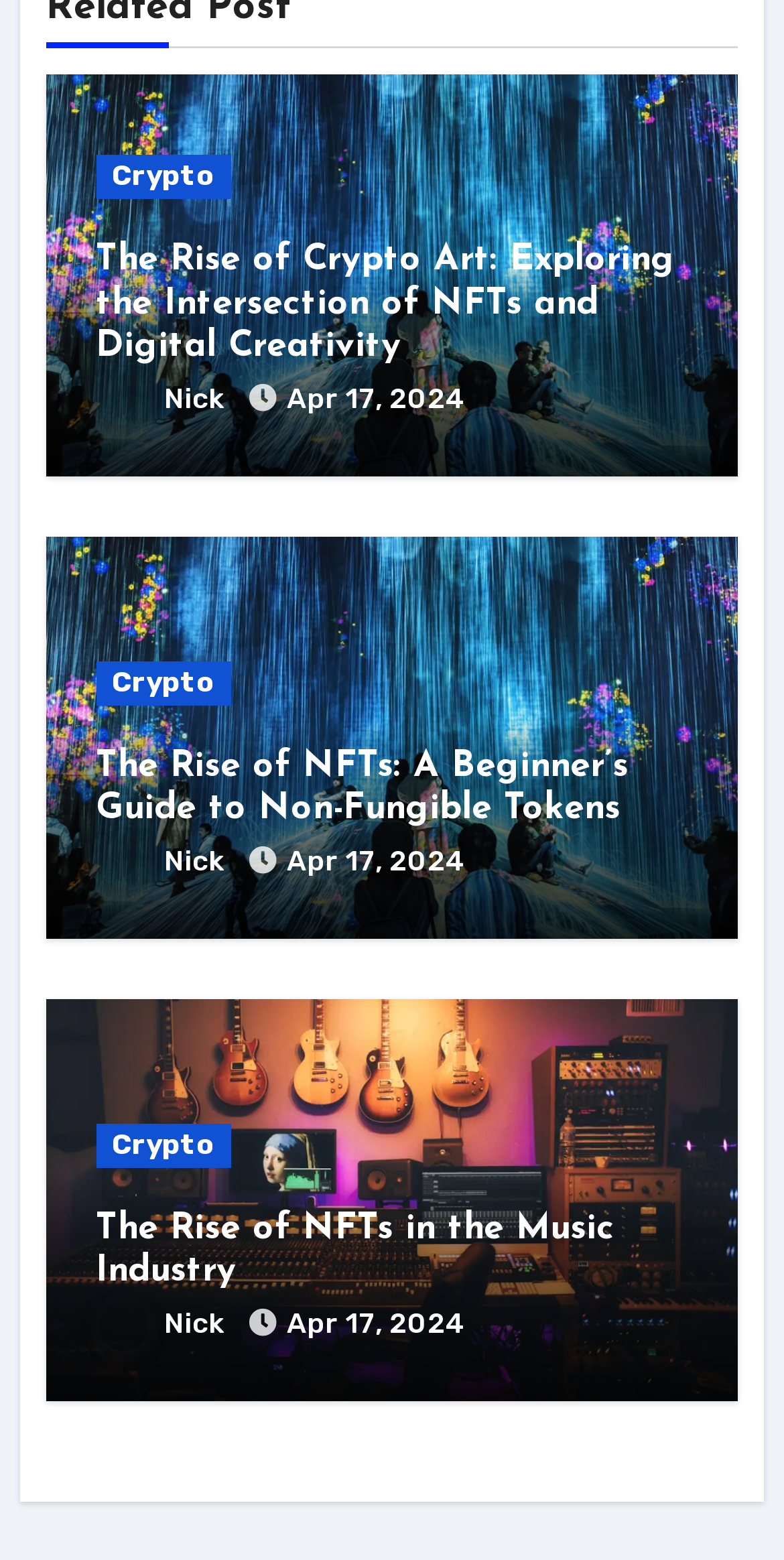How many articles are on the webpage?
Please provide a comprehensive answer to the question based on the webpage screenshot.

There are three headings and corresponding links on the webpage, which indicates that there are three articles on the webpage.